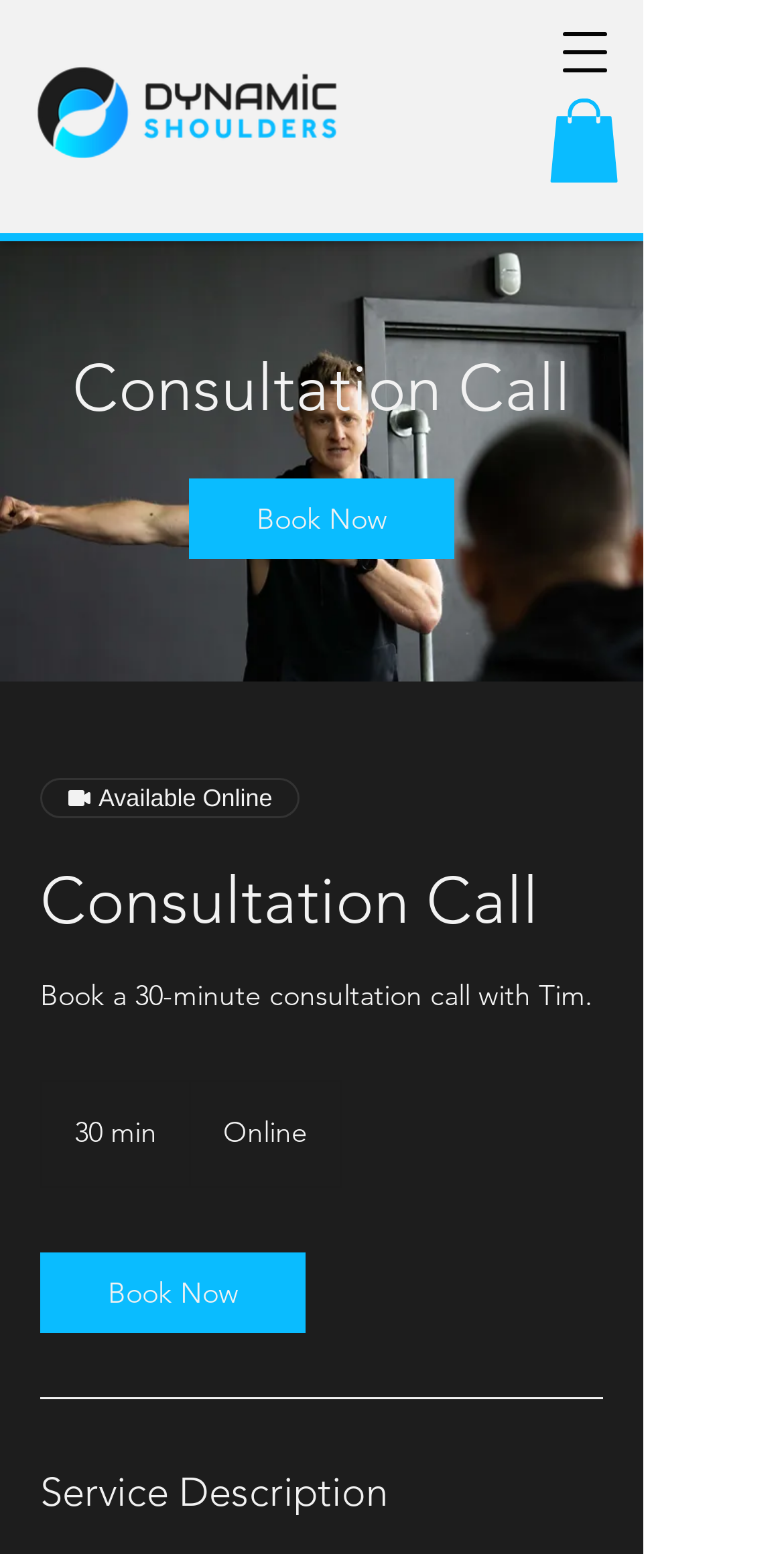Generate a thorough explanation of the webpage's elements.

The webpage is about Dynamic Shoulders, a consultation service. At the top right corner, there is a button to open a navigation menu. Next to it, there is a link with an image, which is not described. On the top left, there is a logo of Dynamic Shoulders with an image. 

Below the logo, there is a header section that spans almost the entire width of the page. It contains a heading that reads "Consultation Call" and a link to "Book Now". There is also an image, but it is not described. Below the heading, there is a text that reads "Available Online" and another text that describes the consultation call service, which is a 30-minute call with Tim. 

Further down, there is another text that reads "30 minutes" and another "Book Now" link. A horizontal separator line is placed below these elements. Finally, there is a heading that reads "Service Description" at the bottom of the page.